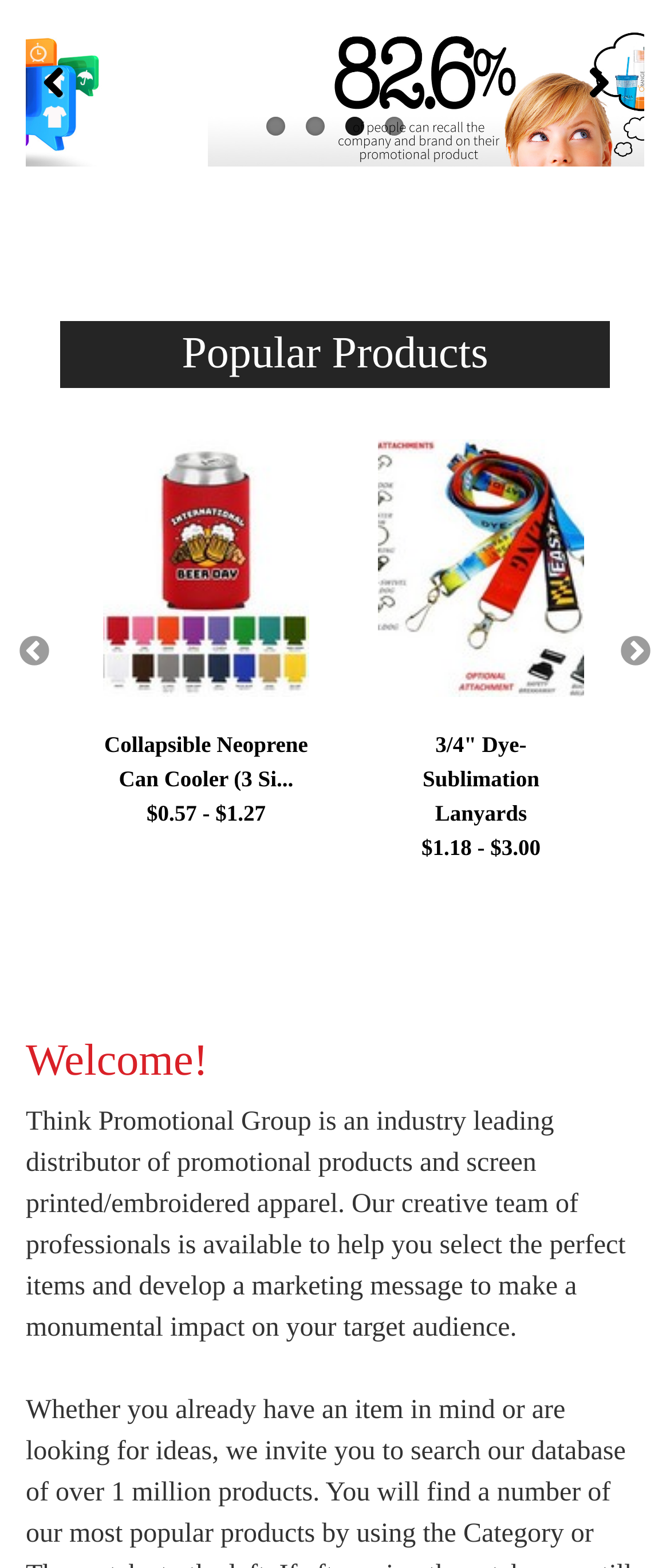Locate the bounding box coordinates of the UI element described by: "2024-02-14T17:55:39.796Z". Provide the coordinates as four float numbers between 0 and 1, formatted as [left, top, right, bottom].

None